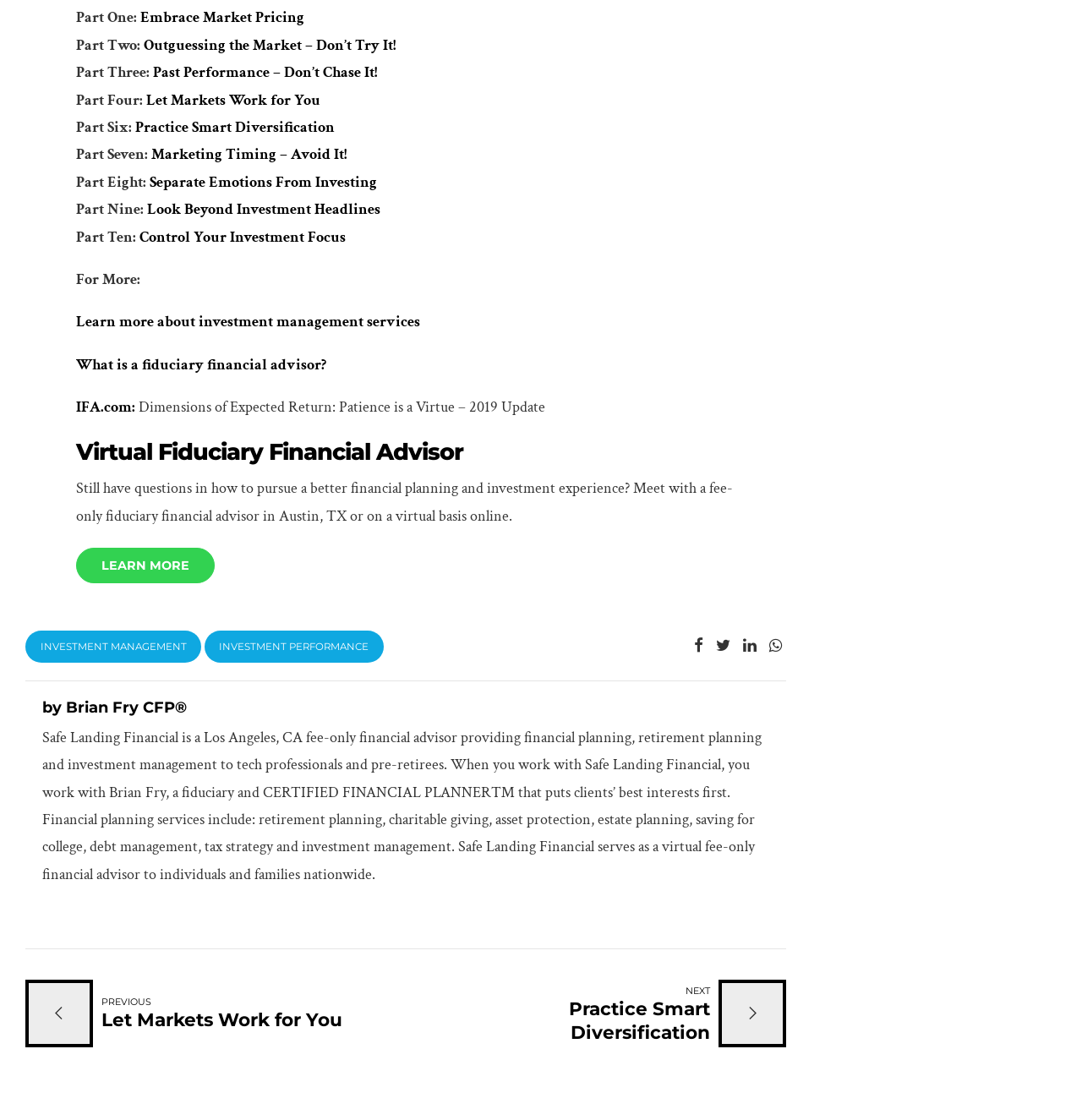What is the name of the financial advisor?
Using the image as a reference, answer the question in detail.

I found the name 'Brian Fry' mentioned in the text 'by Brian Fry CFP®' which is a heading on the webpage, indicating that he is the financial advisor.